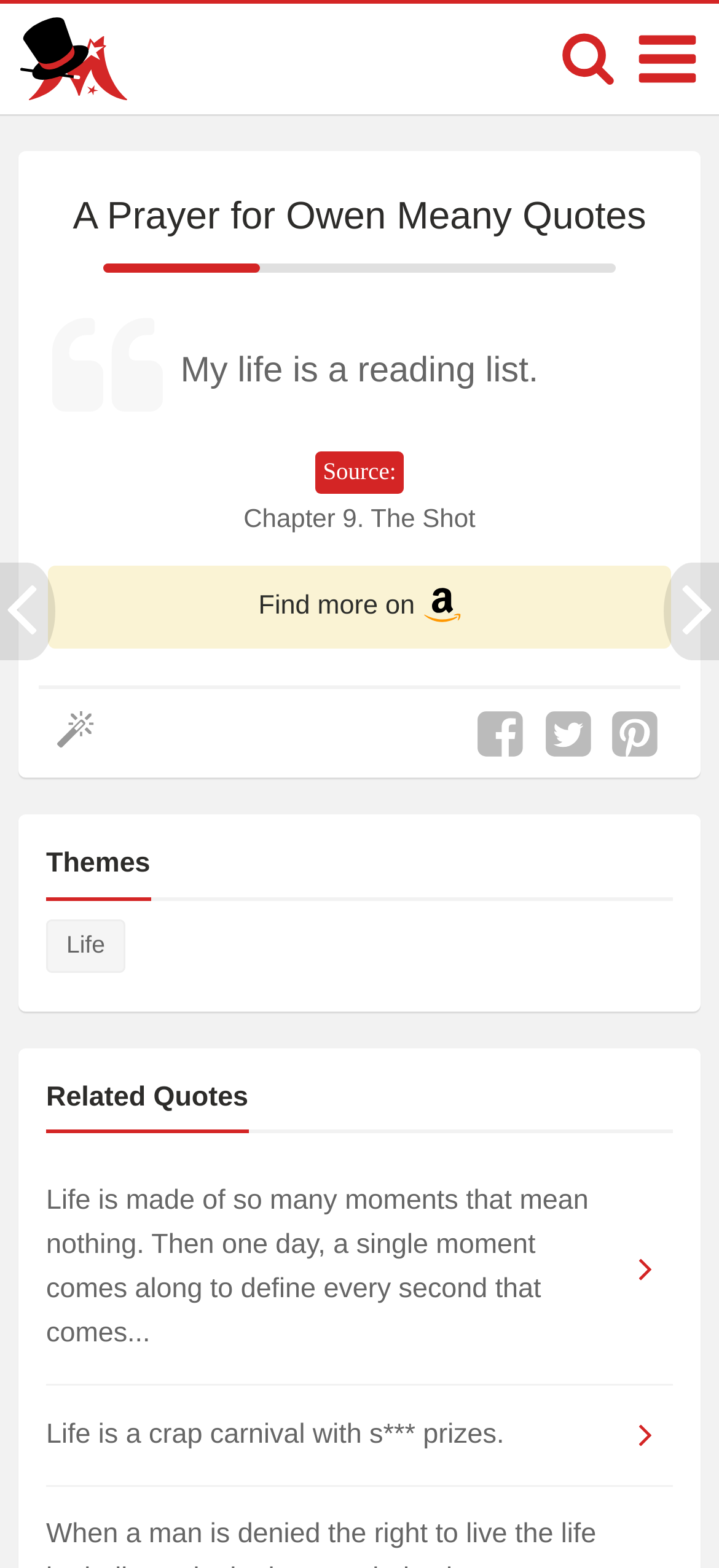Locate the bounding box coordinates of the element that needs to be clicked to carry out the instruction: "Follow ESCWA on Facebook". The coordinates should be given as four float numbers ranging from 0 to 1, i.e., [left, top, right, bottom].

None